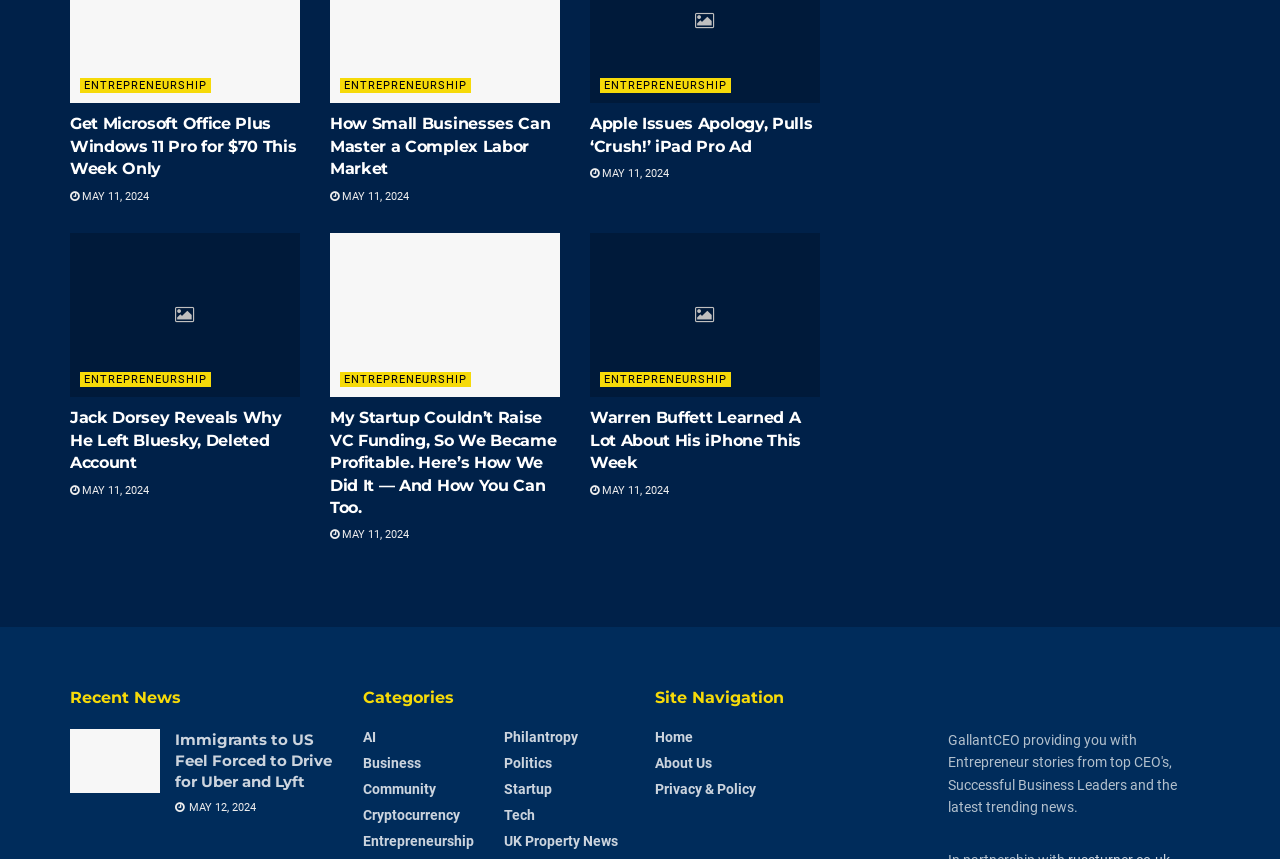Answer in one word or a short phrase: 
How many articles are there on the webpage?

6